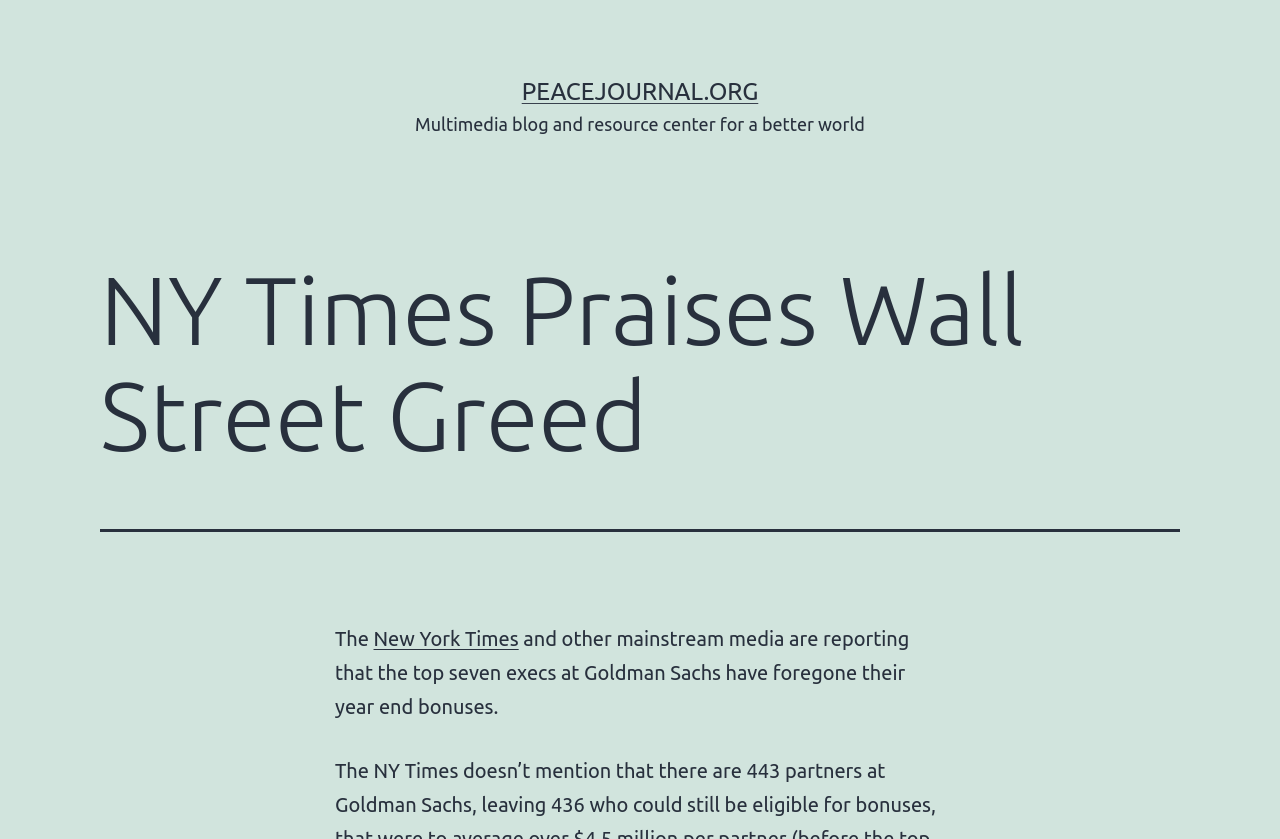What type of content is provided by the website?
Look at the screenshot and give a one-word or phrase answer.

Multimedia blog and resource center